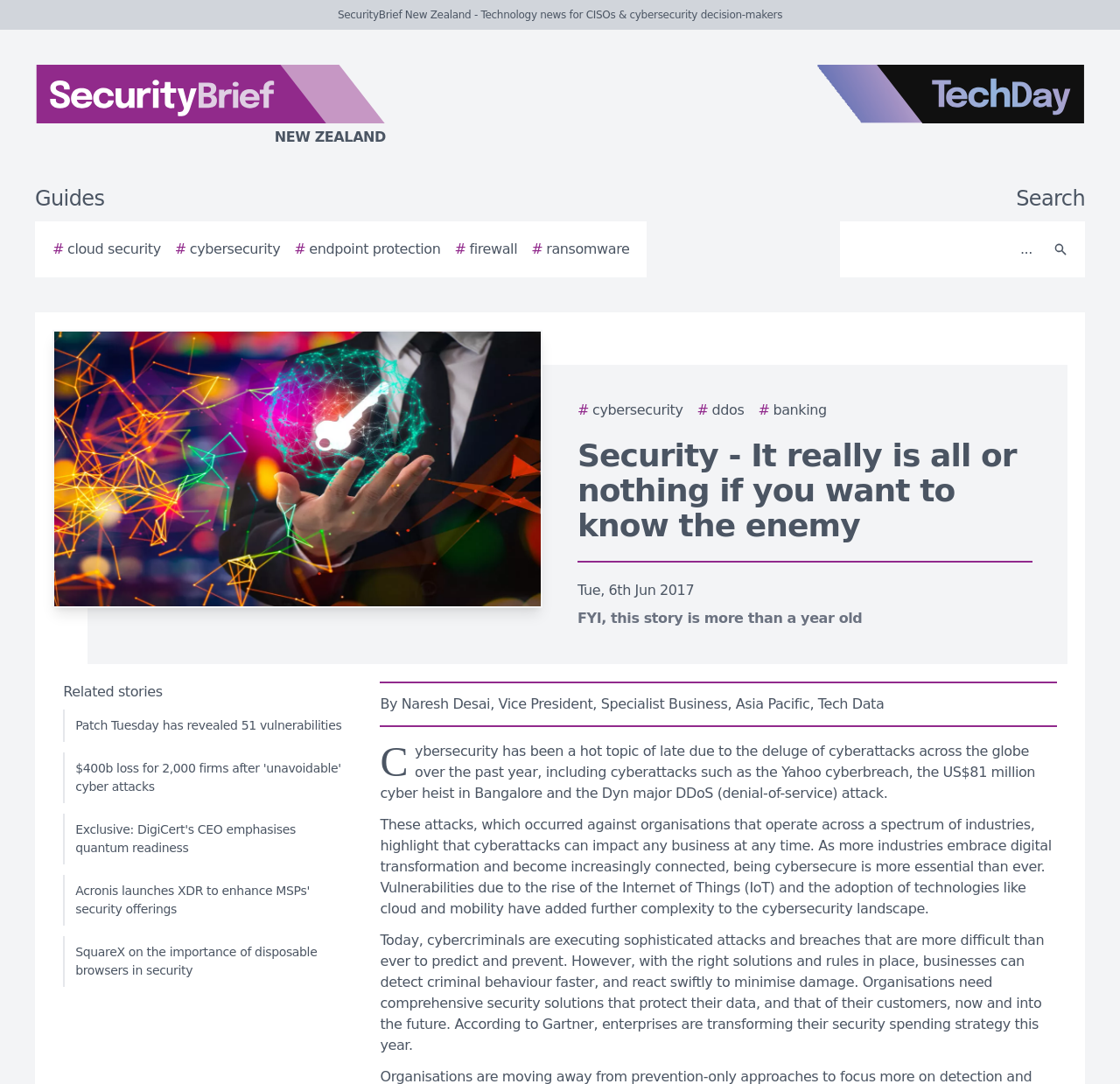Can you find the bounding box coordinates for the UI element given this description: "# cybersecurity"? Provide the coordinates as four float numbers between 0 and 1: [left, top, right, bottom].

[0.156, 0.22, 0.25, 0.24]